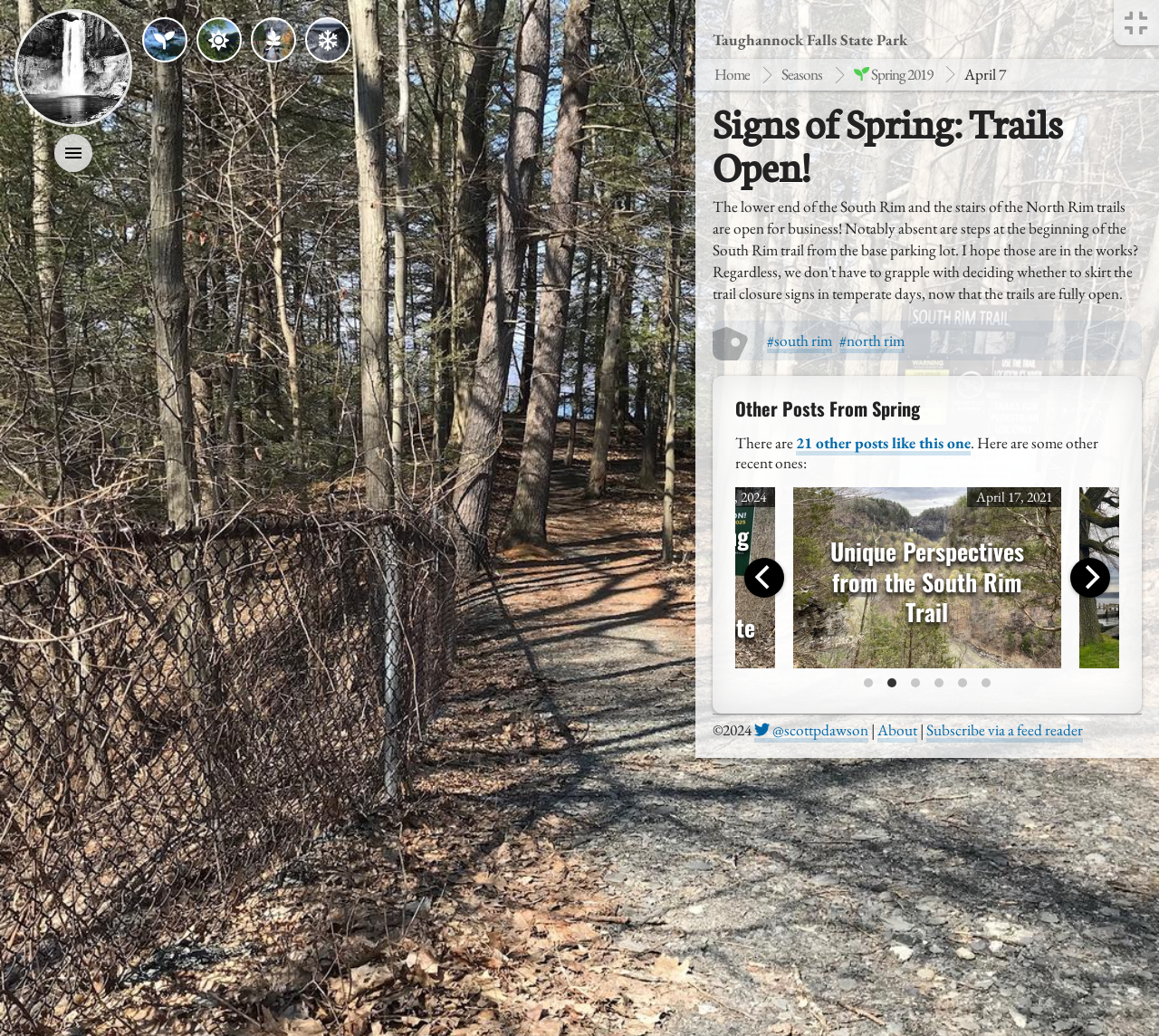Provide an in-depth caption for the webpage.

The webpage is about Taughannock Falls State Park, with a focus on the trails being open. At the top, there is a banner with several icons, including images for "Activities", "History", "Geology", "Nature", "Search this site", "Get Directions", and "Call the Park". Below the banner, there are four links for different seasons: "spring", "summer", "autumn", and "winter", each accompanied by a small image.

The main content of the page is divided into two sections. On the left, there is a sidebar with links to "Home", "Seasons", and "Spring 2019", as well as a date "April 7". On the right, there is a main article with a heading "Signs of Spring: Trails Open!" and a brief text about the trails being open. The article also includes links to "#south rim" and "#north rim" trails.

Below the main article, there is a section titled "Other Posts From Spring" with a link to "21 other posts like this one". This section also includes a list of recent posts, with the most recent one being "Unique Perspectives from the South Rim Trail" with a "Previous" and "Next" button to navigate through the list. Each list item is represented by a dot, labeled as "Page dot 1", "Page dot 2", and so on.

At the bottom of the page, there is a footer with a copyright notice "©2024", a link to "@scottpdawson", and links to "About" and "Subscribe via a feed reader". There is also a small text "Collapse this text (see more of the picture!)" at the very bottom right corner of the page.